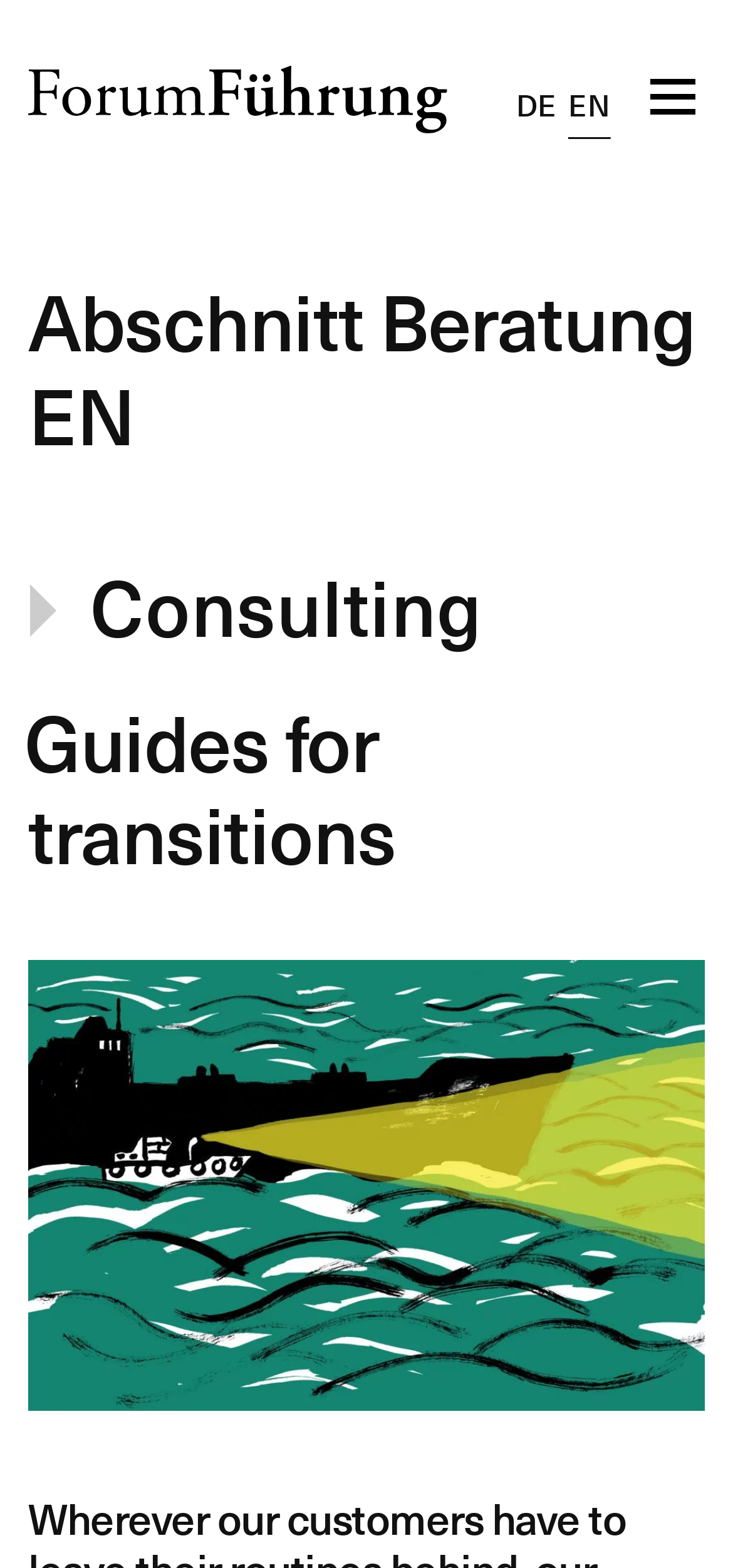What is the logo of the company?
Please answer the question with a detailed and comprehensive explanation.

I identified the logo of the company by looking at the image description 'Logo ForumFührung' which is linked to the company's name.